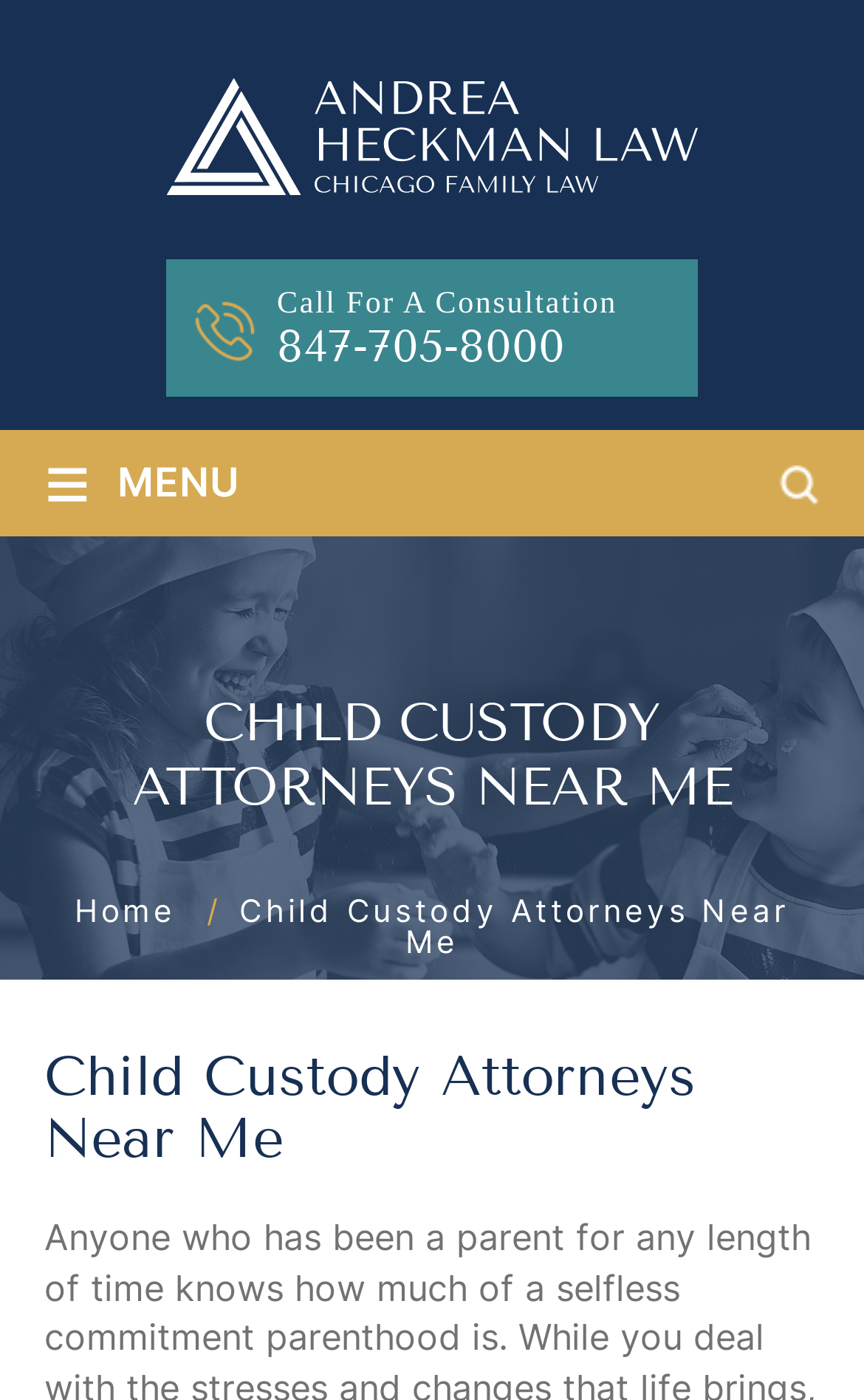Predict the bounding box of the UI element based on the description: "alt="Andrea Heckman Law"". The coordinates should be four float numbers between 0 and 1, formatted as [left, top, right, bottom].

[0.192, 0.114, 0.808, 0.145]